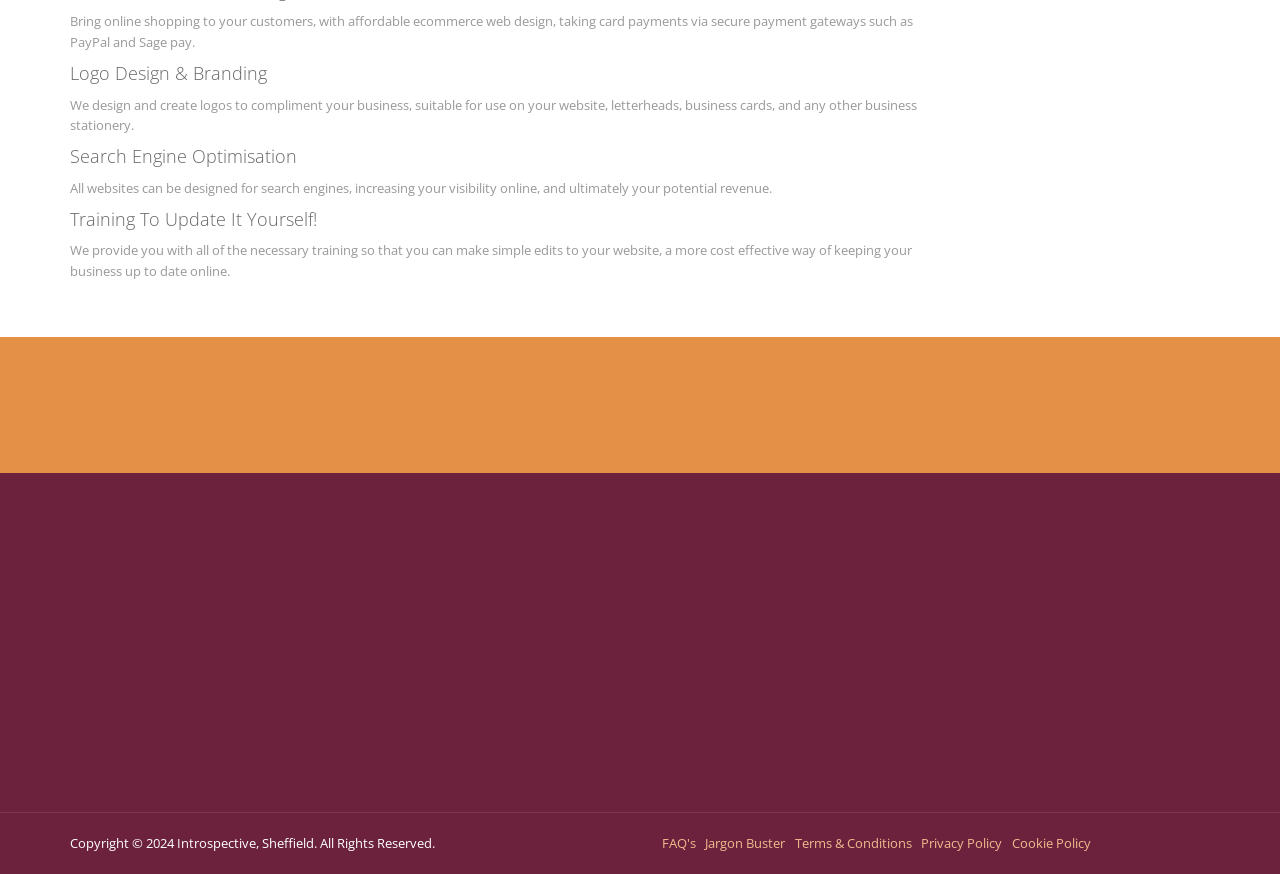Using the provided element description: "parent_node: Name name="form_fields[name]" placeholder="Name"", identify the bounding box coordinates. The coordinates should be four floats between 0 and 1 in the order [left, top, right, bottom].

None